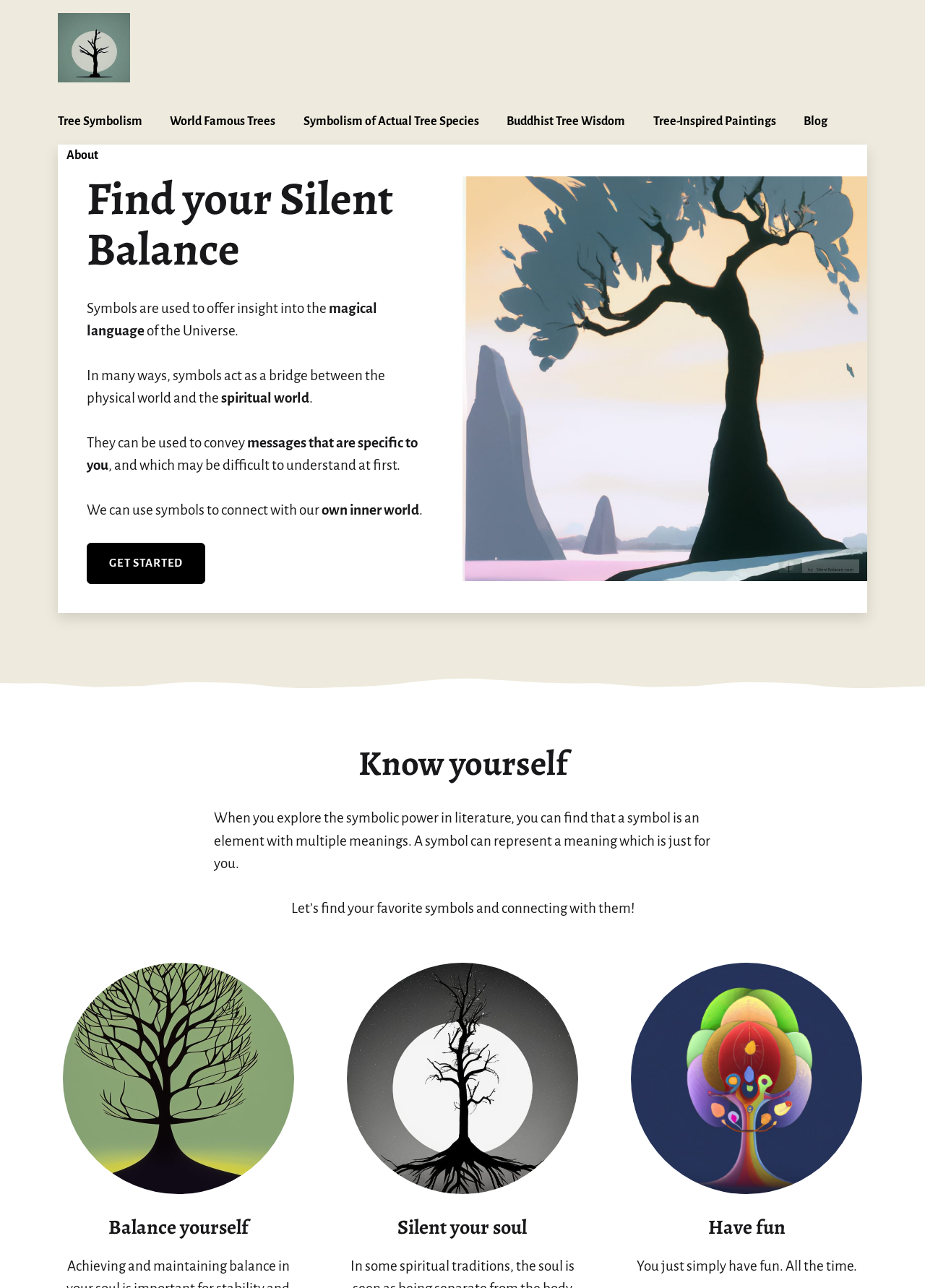Please locate the bounding box coordinates of the region I need to click to follow this instruction: "Explore the 'Balance yourself' section".

[0.375, 0.748, 0.625, 0.927]